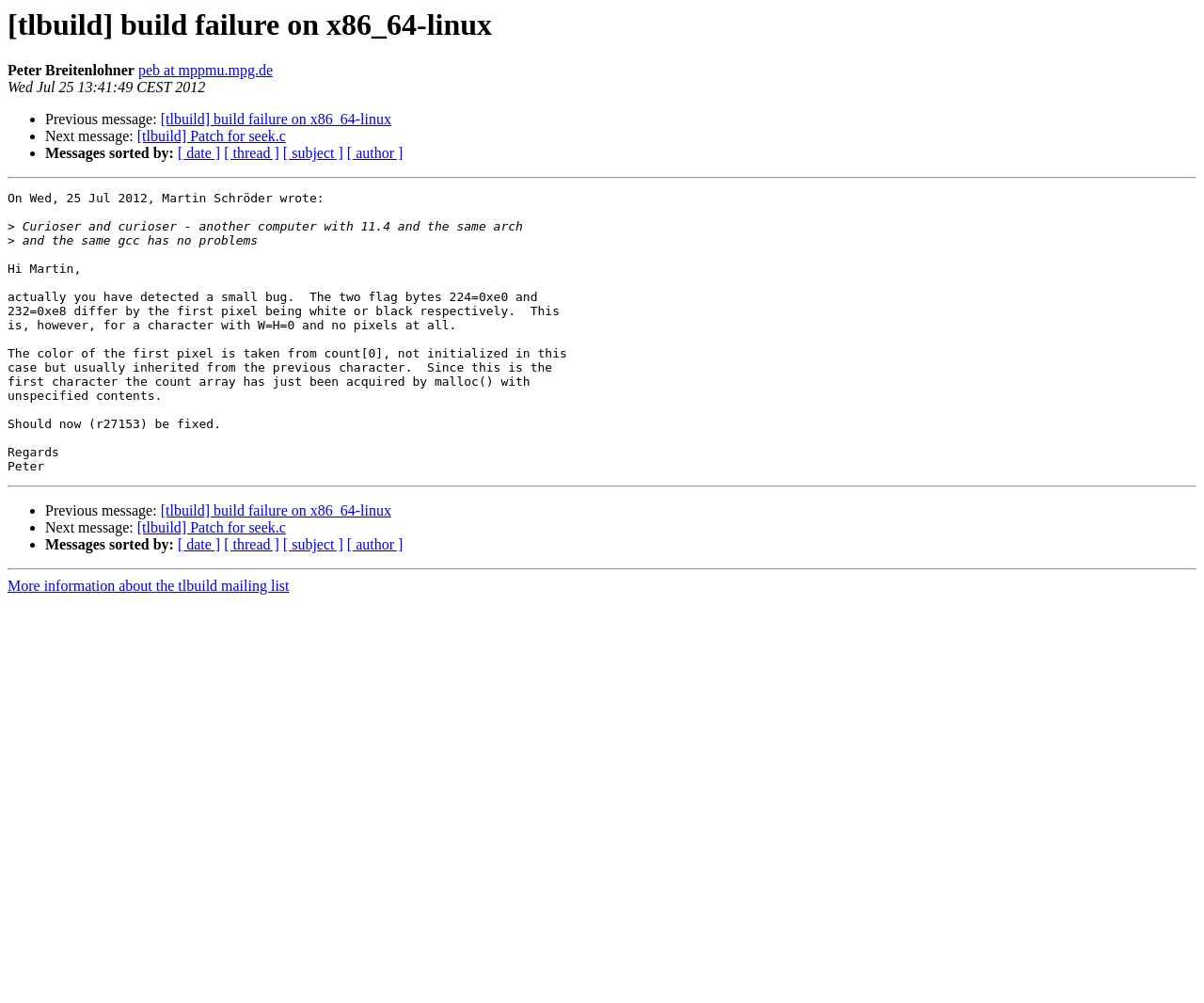Write an extensive caption that covers every aspect of the webpage.

The webpage appears to be an archived email thread from the "tlbuild" mailing list. At the top, there is a heading with the title "[tlbuild] build failure on x86_64-linux" and the name "Peter Breitenlohner" with a link to their email address. Below this, there is a timestamp "Wed Jul 25 13:41:49 CEST 2012".

The main content of the page is a conversation between two individuals, Martin Schröder and Peter Breitenlohner. Martin's message is quoted, and Peter responds to it. Peter's response is a lengthy text explaining a bug and its fix.

There are several navigation links on the page, including "Previous message" and "Next message" links, which are located at the top and bottom of the page, respectively. These links are accompanied by bullet points and are aligned to the left side of the page. Additionally, there are links to sort messages by "date", "thread", "subject", and "author" located below the navigation links.

The page also contains horizontal separator lines, which divide the content into sections. At the very bottom of the page, there is a link to "More information about the tlbuild mailing list".